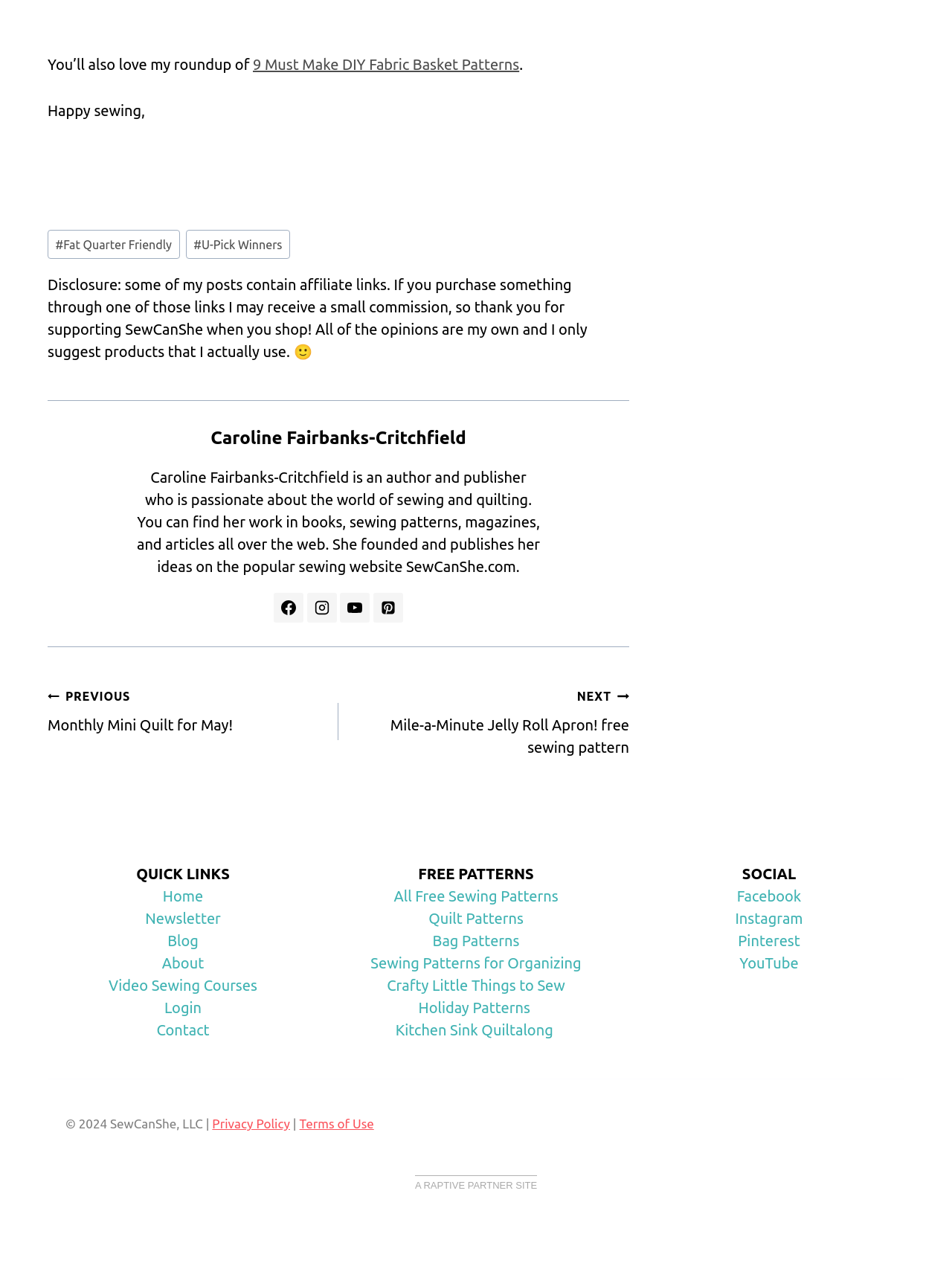From the element description: "Crafty Little Things to Sew", extract the bounding box coordinates of the UI element. The coordinates should be expressed as four float numbers between 0 and 1, in the order [left, top, right, bottom].

[0.406, 0.77, 0.594, 0.783]